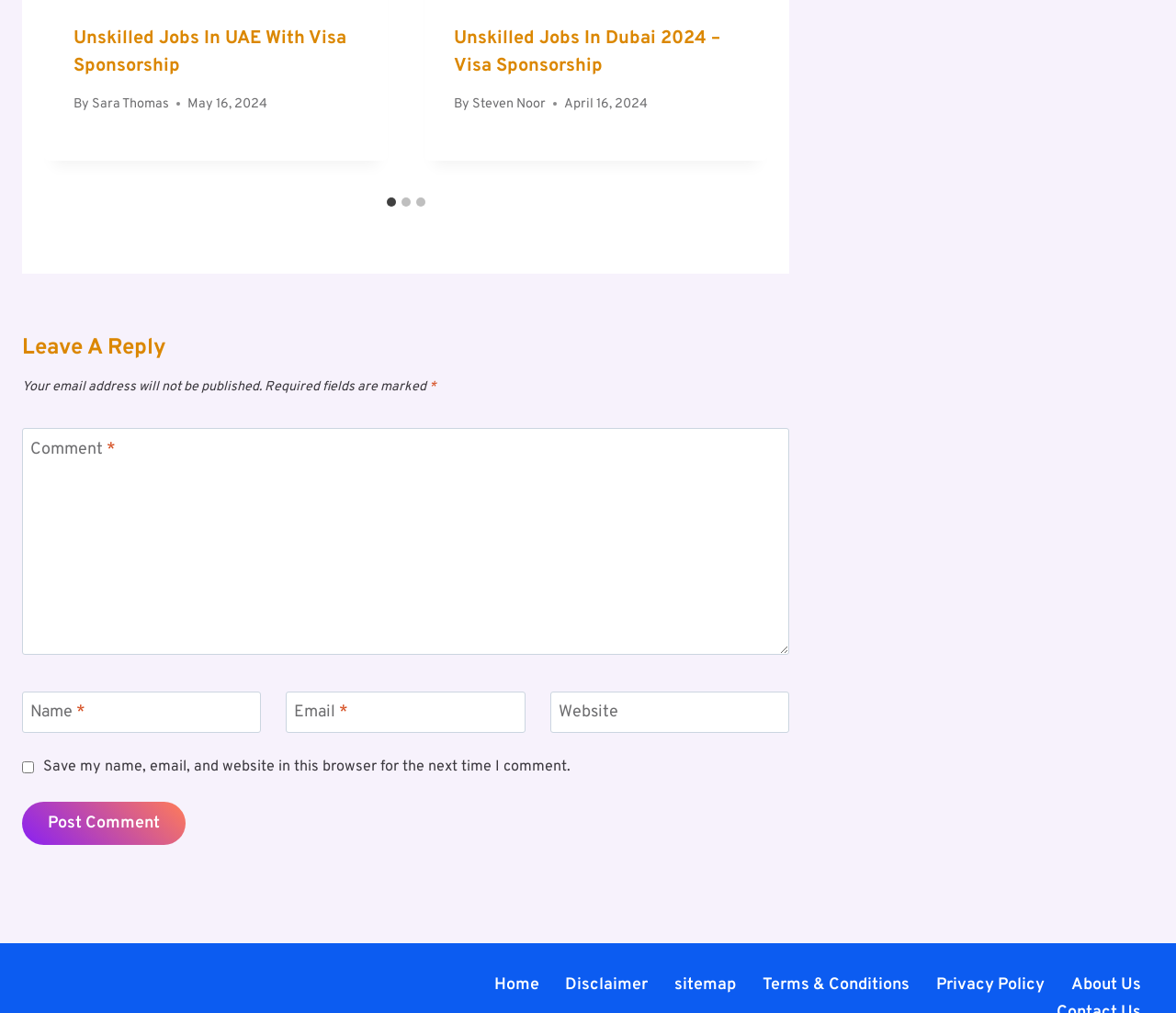Please answer the following question using a single word or phrase: 
What is the purpose of the checkbox?

Save user data for next comment